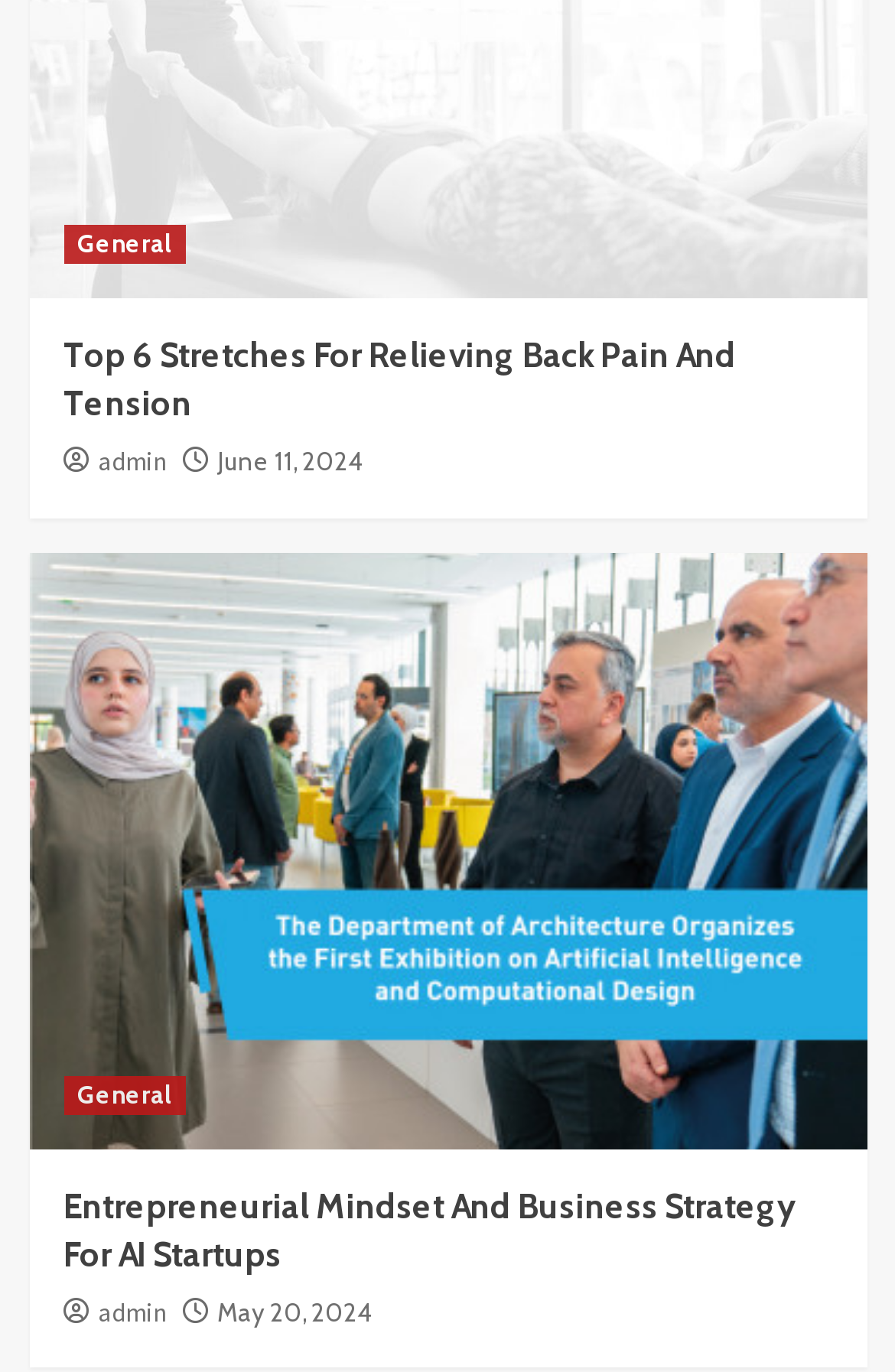Answer the following in one word or a short phrase: 
How many articles are on this webpage?

2